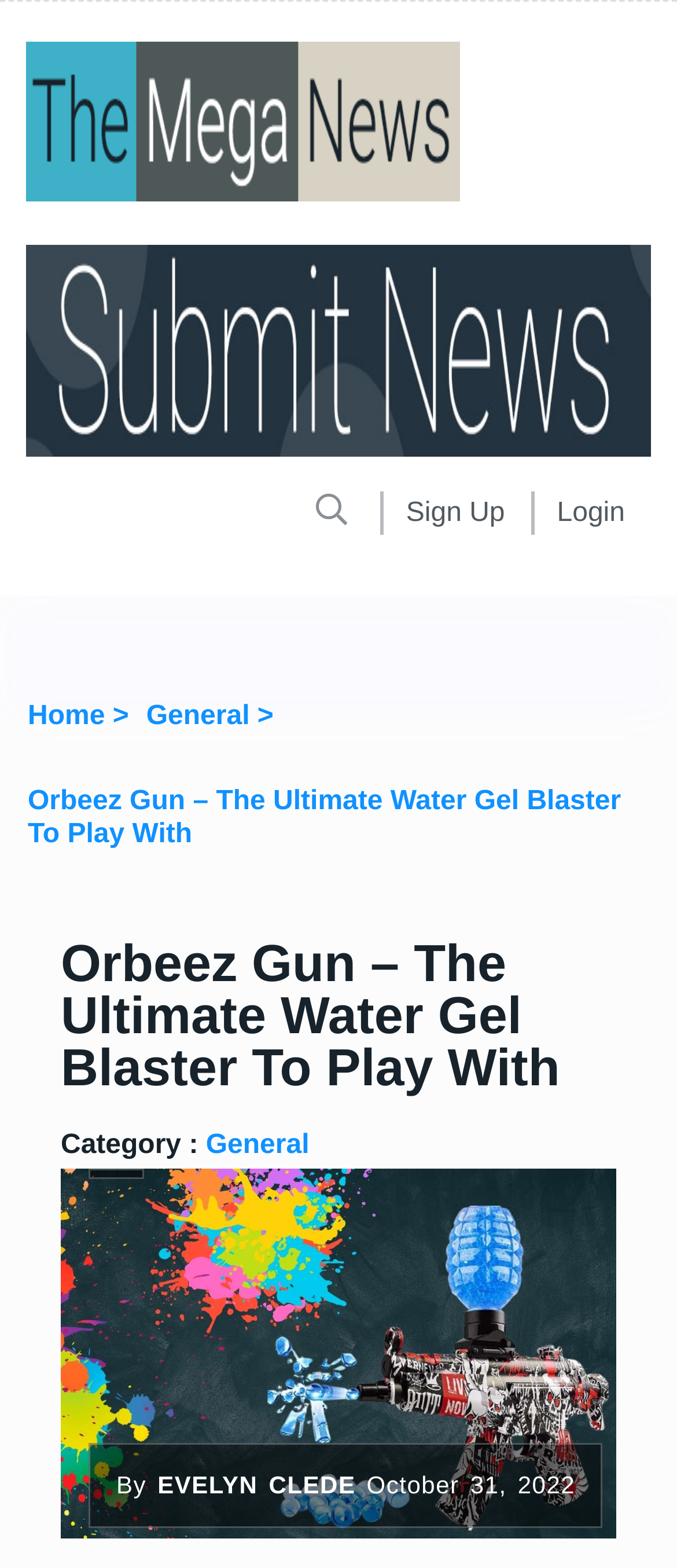What is the Orbeez Gun used for?
Based on the screenshot, answer the question with a single word or phrase.

playing